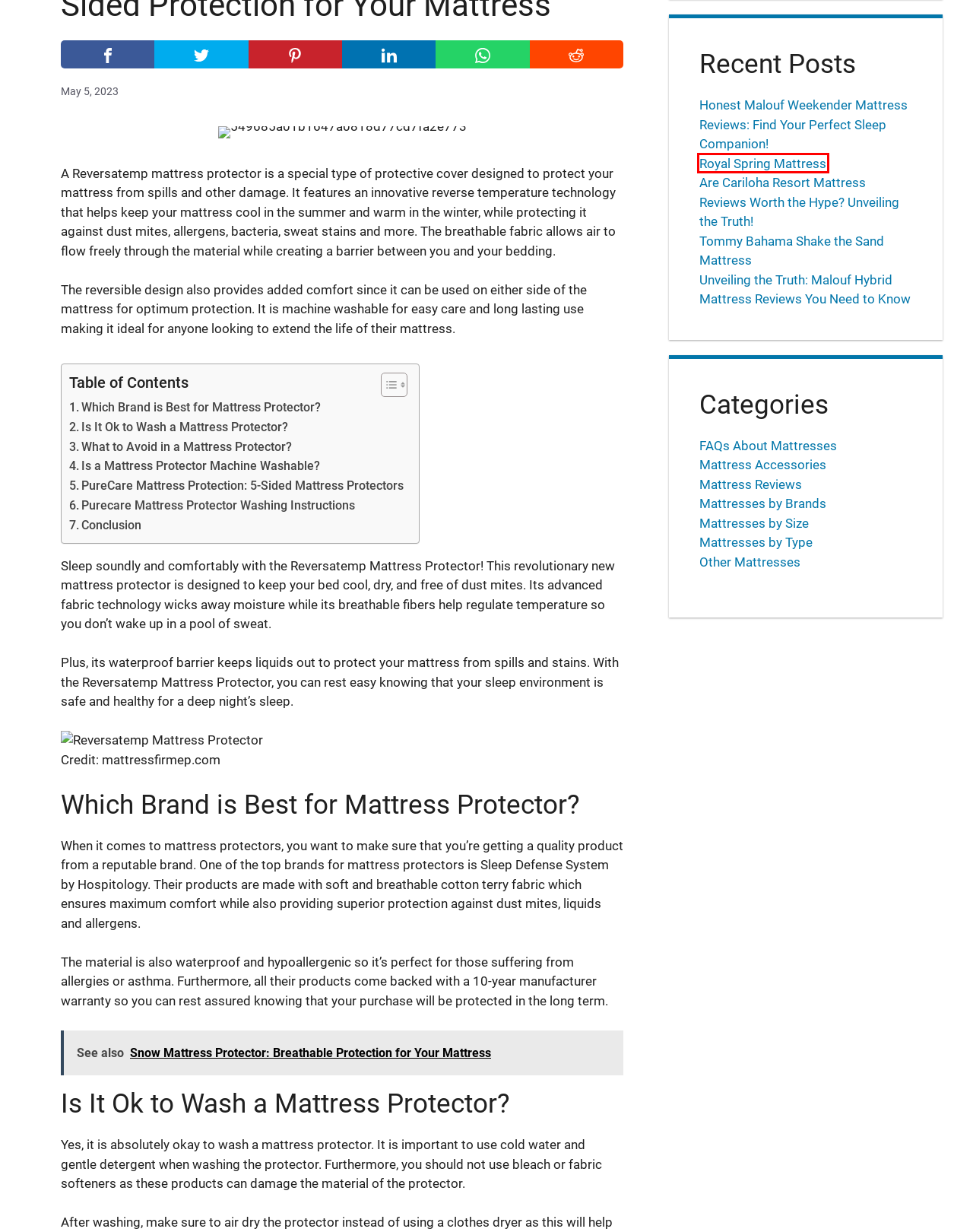You are provided with a screenshot of a webpage highlighting a UI element with a red bounding box. Choose the most suitable webpage description that matches the new page after clicking the element in the bounding box. Here are the candidates:
A. Contact | HMK Mattress
B. Mattress Accessories | HMK Mattress
C. Tommy Bahama Shake The Sand Mattress
D. Unveiling The Truth: Malouf Hybrid Mattress Reviews You Need To Know
E. Snow Mattress Protector: Breathable Protection For Your Mattress
F. FAQs About Mattresses | HMK Mattress
G. Mattresses By Size | HMK Mattress
H. Royal Spring Mattress

H